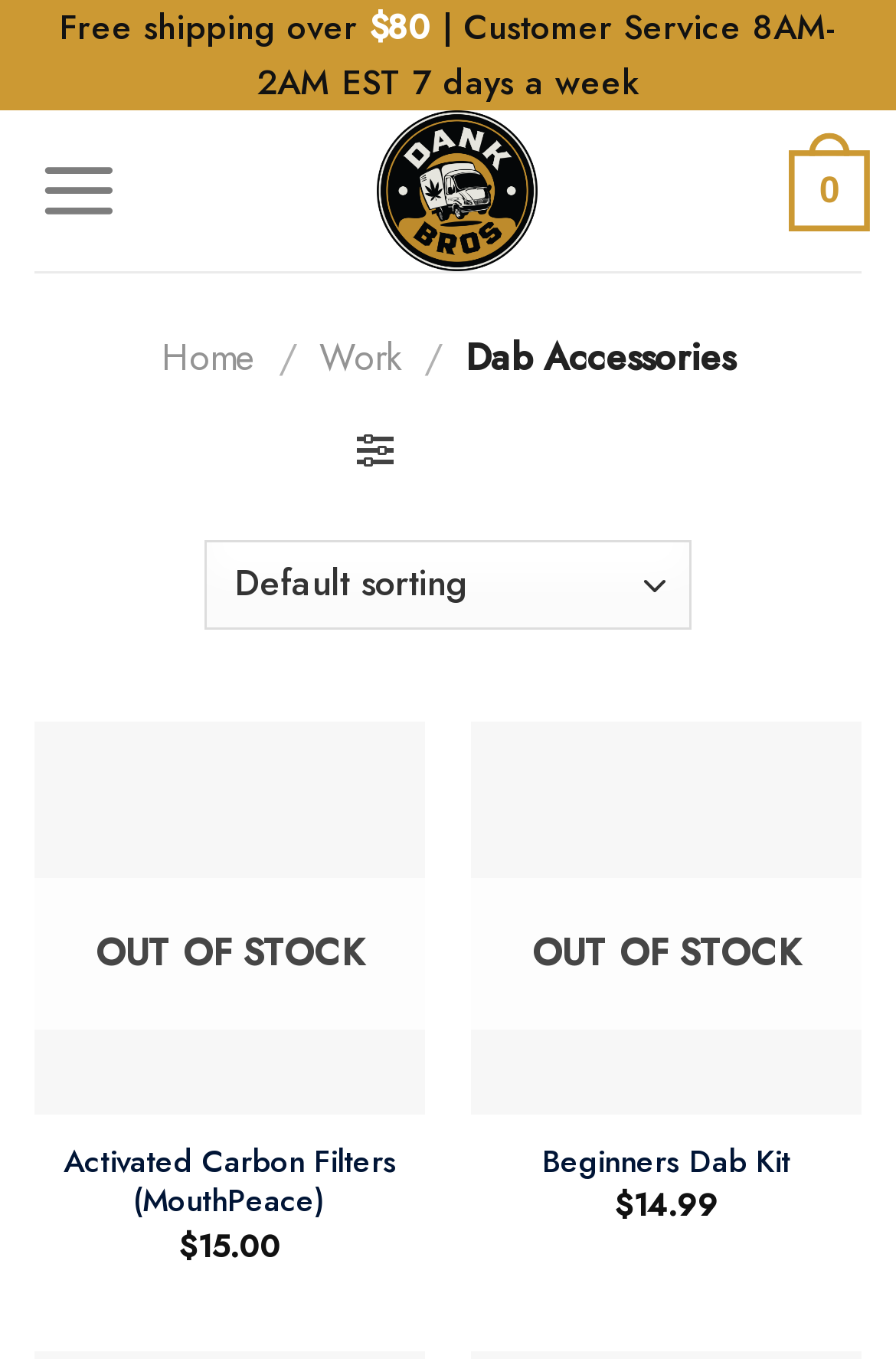Determine the bounding box coordinates for the element that should be clicked to follow this instruction: "Click on the 'Home' link". The coordinates should be given as four float numbers between 0 and 1, in the format [left, top, right, bottom].

[0.181, 0.244, 0.286, 0.282]